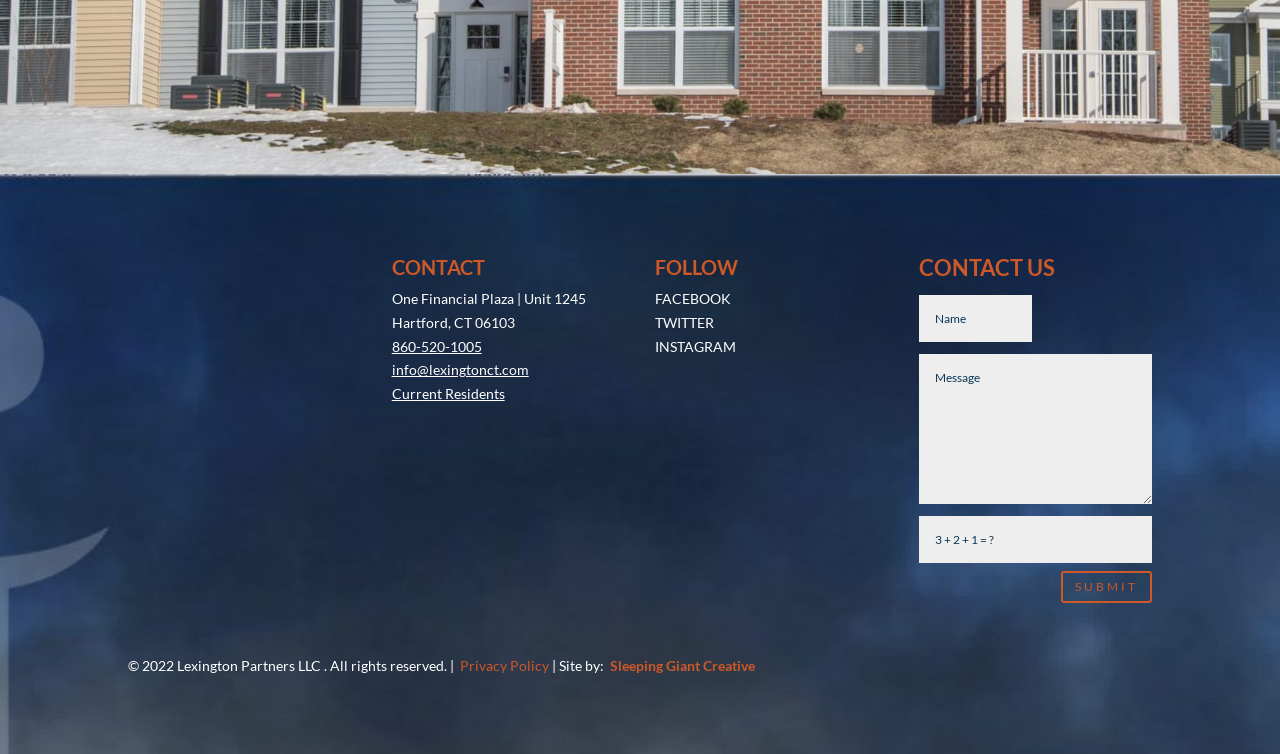What is the address of Lexington Partners LLC?
Based on the visual content, answer with a single word or a brief phrase.

One Financial Plaza | Unit 1245, Hartford, CT 06103